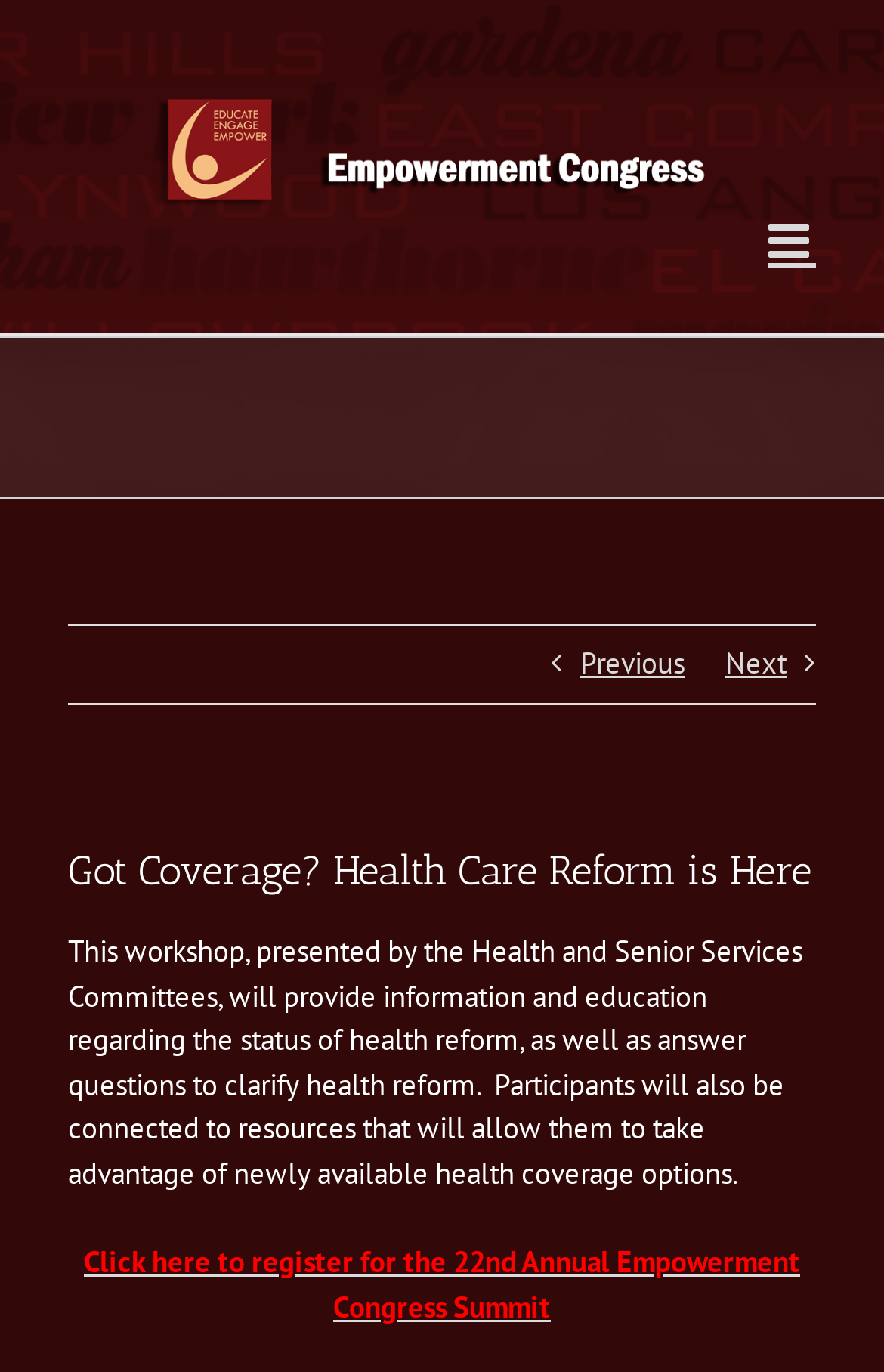Provide a one-word or short-phrase answer to the question:
Where is the 'Next' button?

Top right